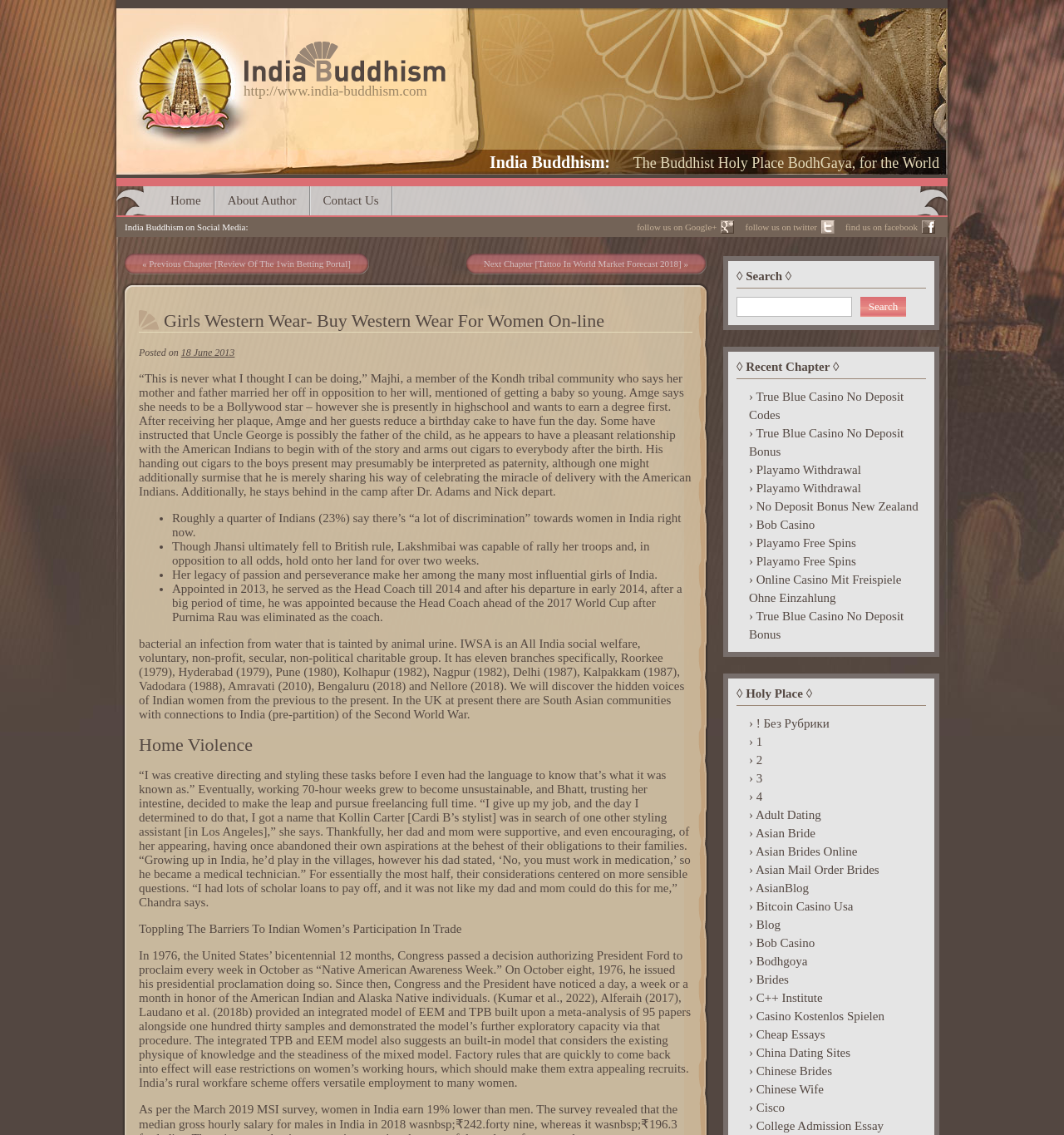Determine the bounding box coordinates of the area to click in order to meet this instruction: "Click the 'Search' button".

[0.808, 0.262, 0.852, 0.279]